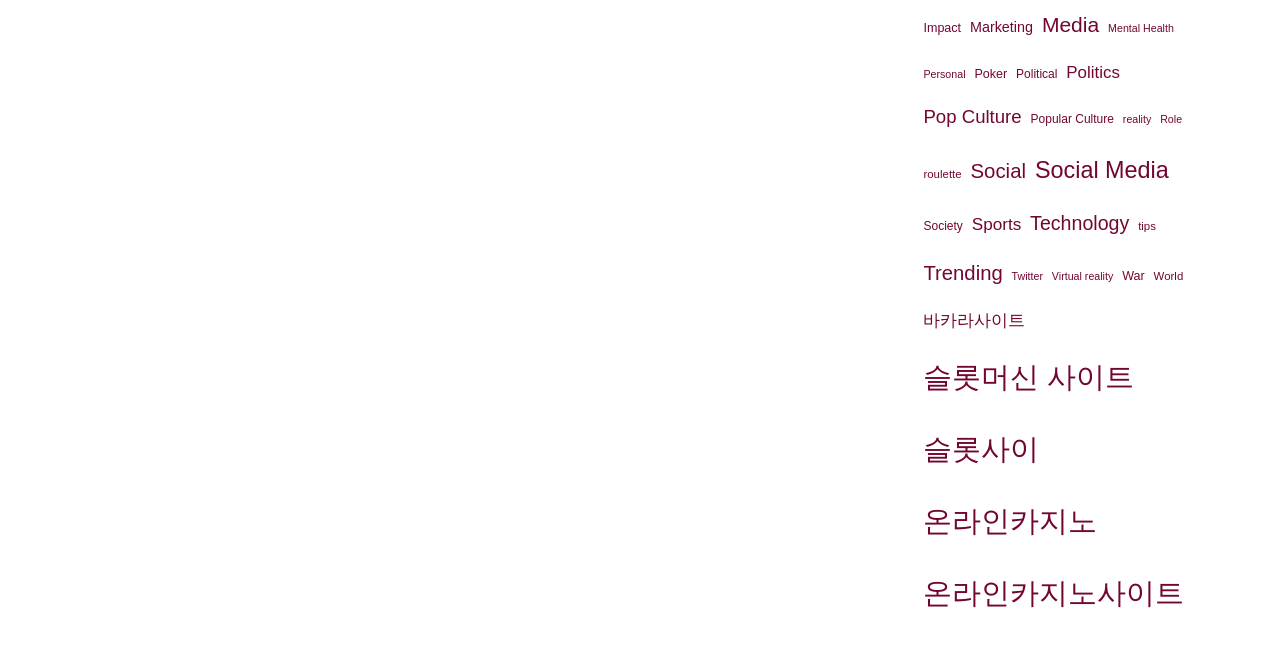Answer the question using only a single word or phrase: 
How many links are on the webpage?

206